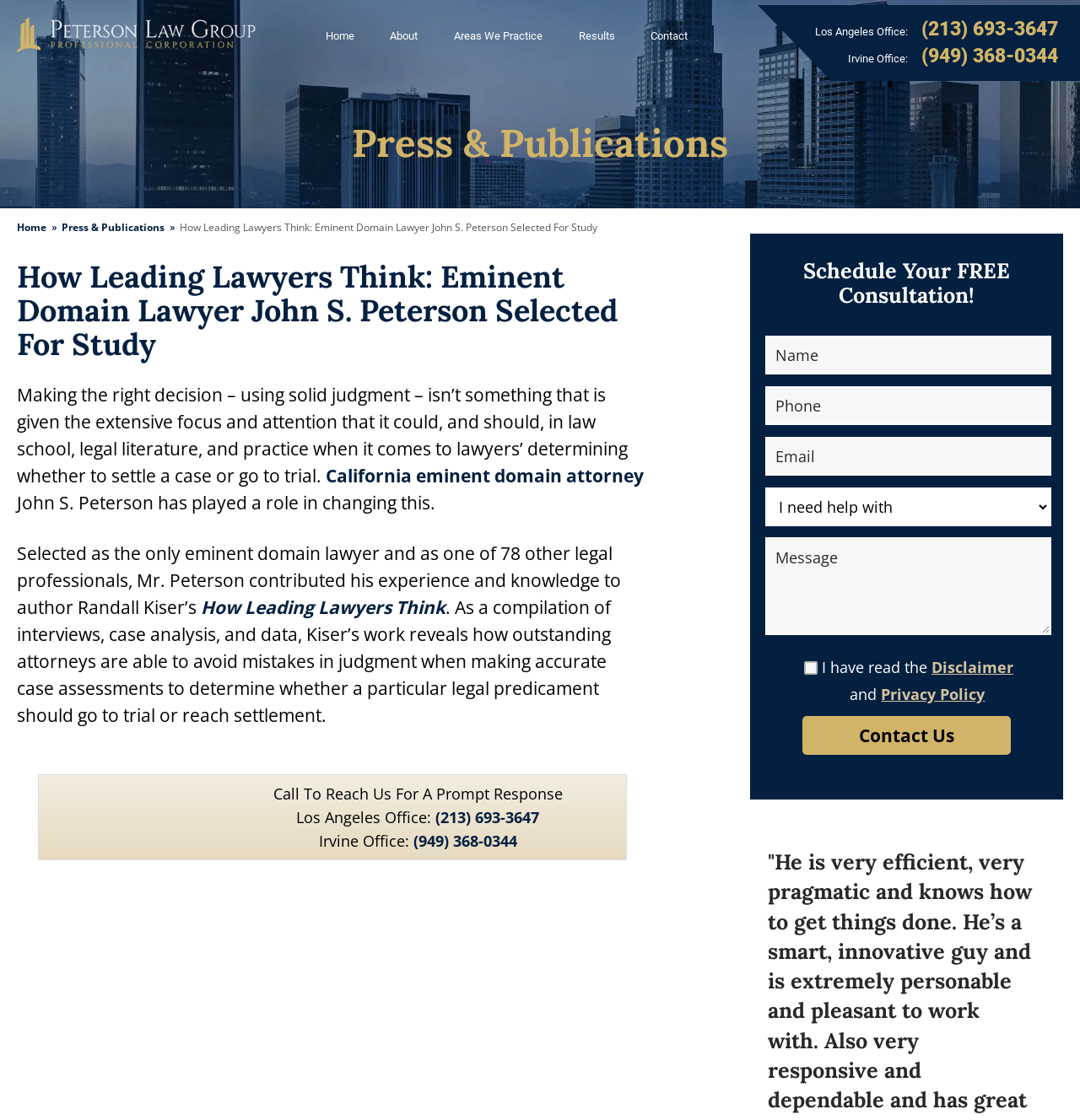Please respond to the question with a concise word or phrase:
What is the purpose of the 'Schedule Your FREE Consultation!' section?

To schedule a consultation